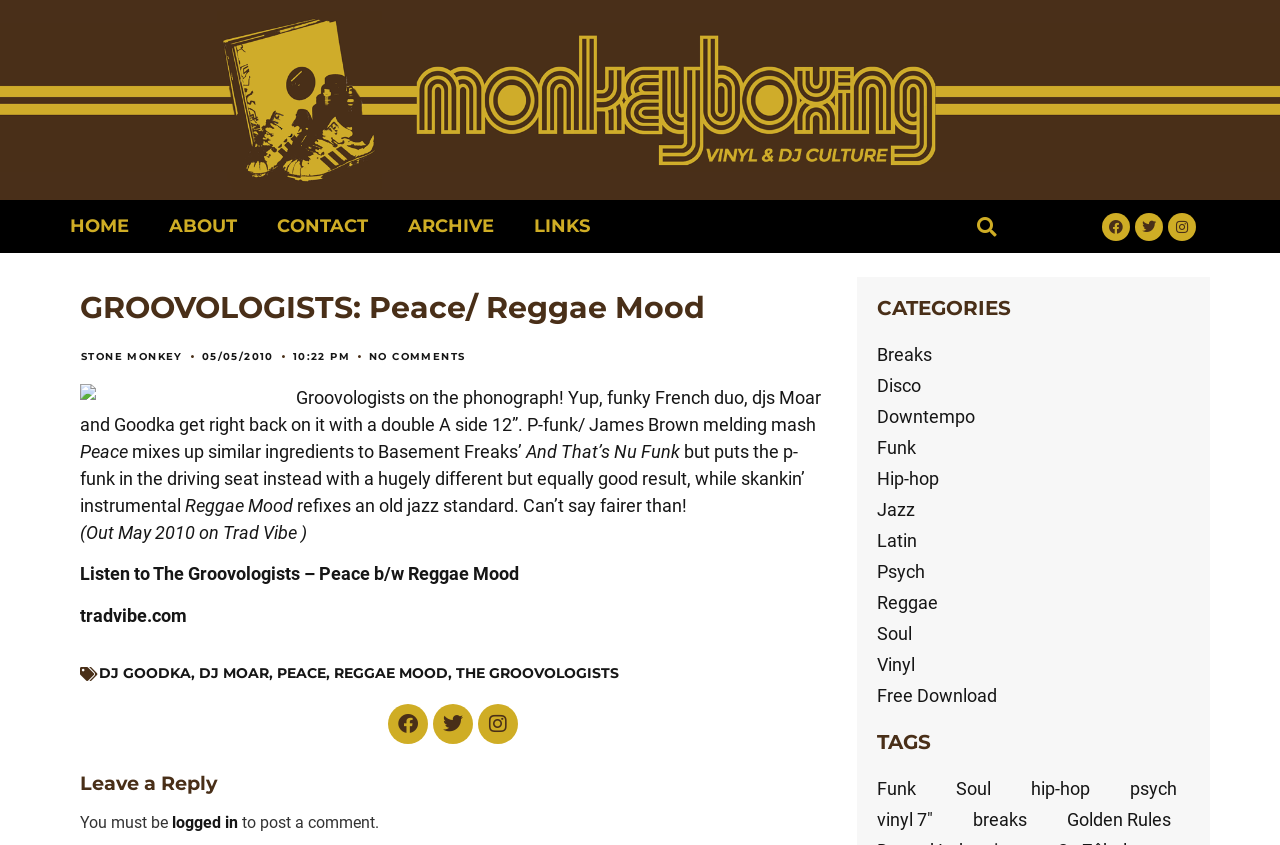Please identify the bounding box coordinates of the element's region that I should click in order to complete the following instruction: "Search for something". The bounding box coordinates consist of four float numbers between 0 and 1, i.e., [left, top, right, bottom].

[0.733, 0.247, 0.808, 0.289]